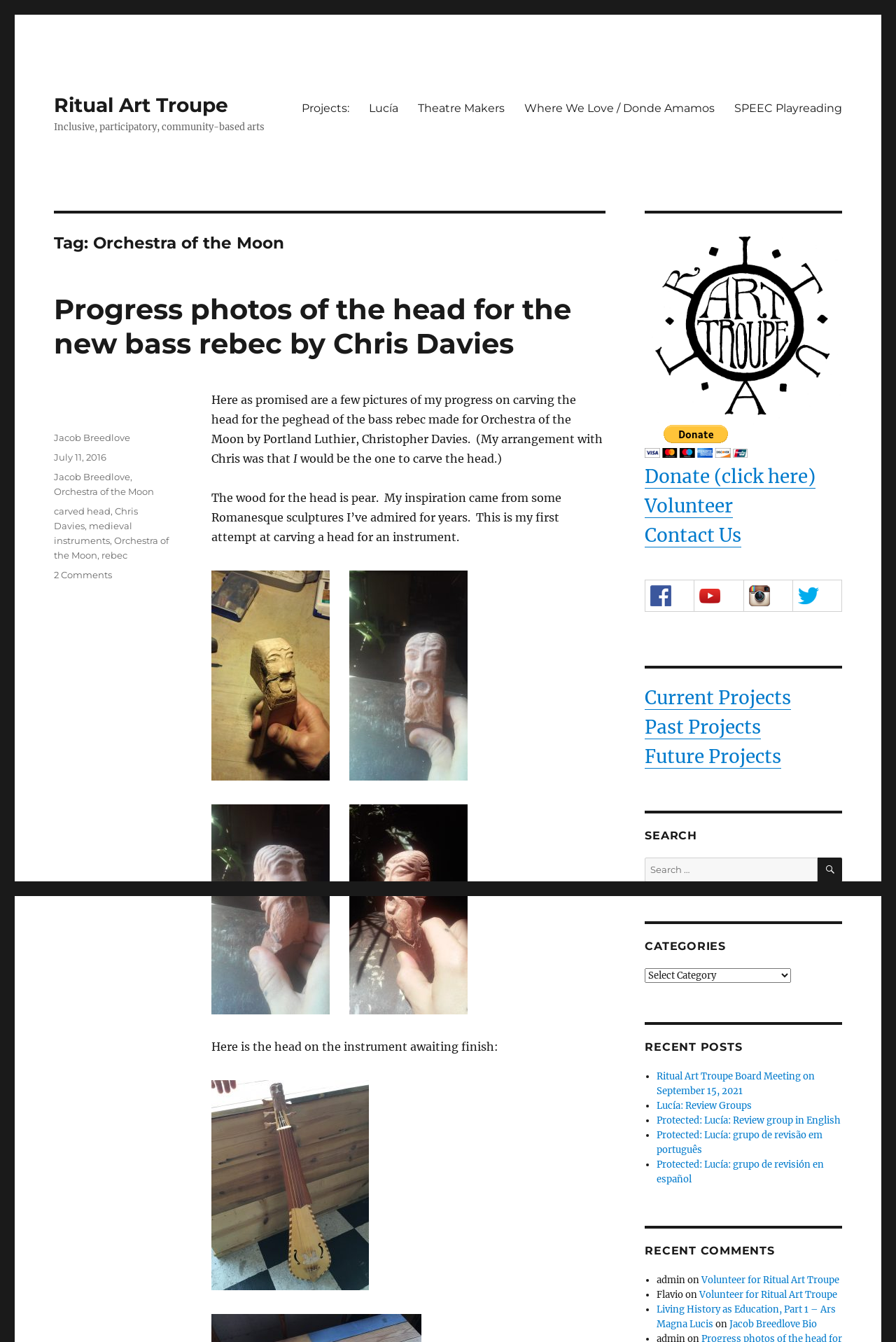Determine the bounding box coordinates for the clickable element required to fulfill the instruction: "View recent posts". Provide the coordinates as four float numbers between 0 and 1, i.e., [left, top, right, bottom].

[0.72, 0.797, 0.94, 0.884]